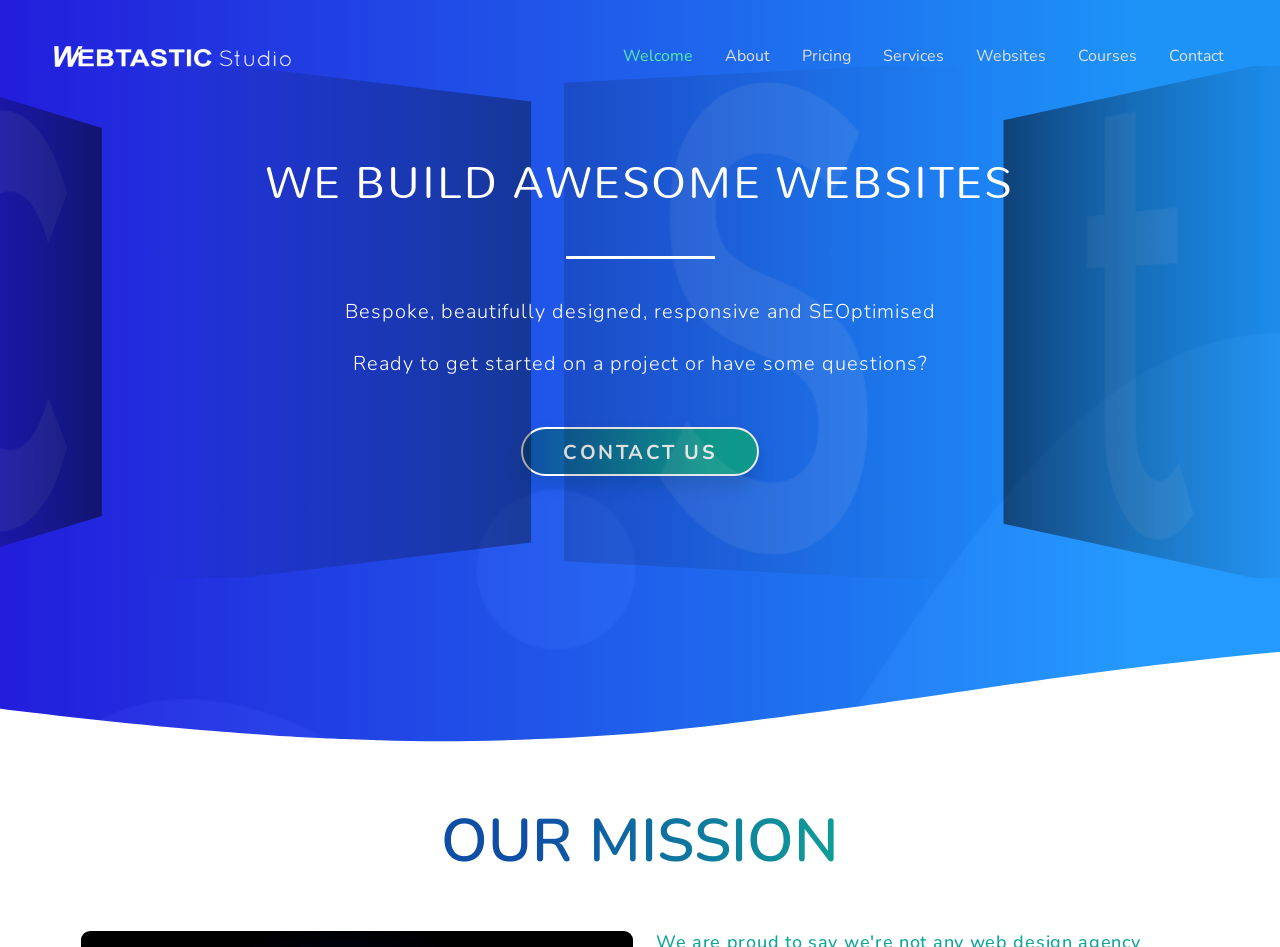Locate the bounding box coordinates of the element's region that should be clicked to carry out the following instruction: "Contact Us". The coordinates need to be four float numbers between 0 and 1, i.e., [left, top, right, bottom].

[0.407, 0.451, 0.593, 0.503]